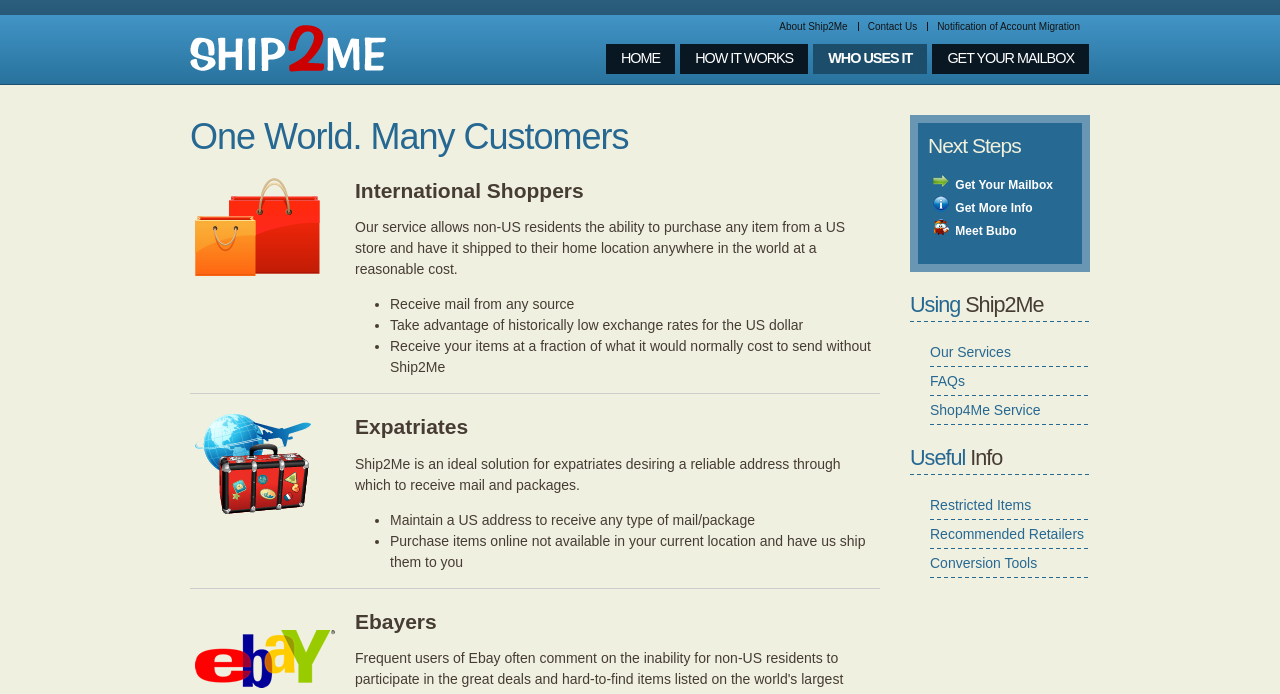Locate the bounding box coordinates of the area that needs to be clicked to fulfill the following instruction: "Check the event guests". The coordinates should be in the format of four float numbers between 0 and 1, namely [left, top, right, bottom].

None